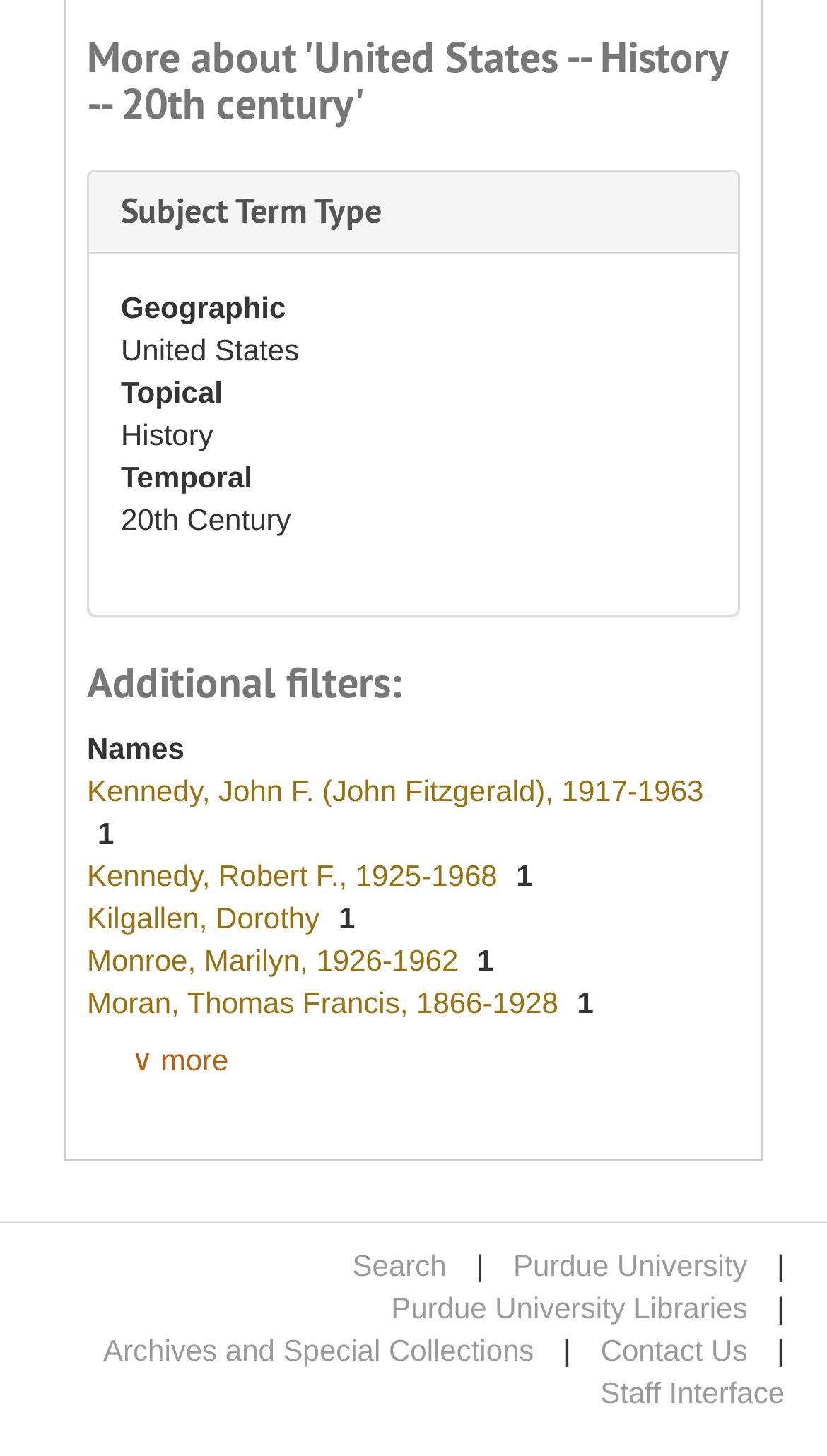Locate the bounding box coordinates of the item that should be clicked to fulfill the instruction: "Contact Us".

[0.726, 0.915, 0.904, 0.939]